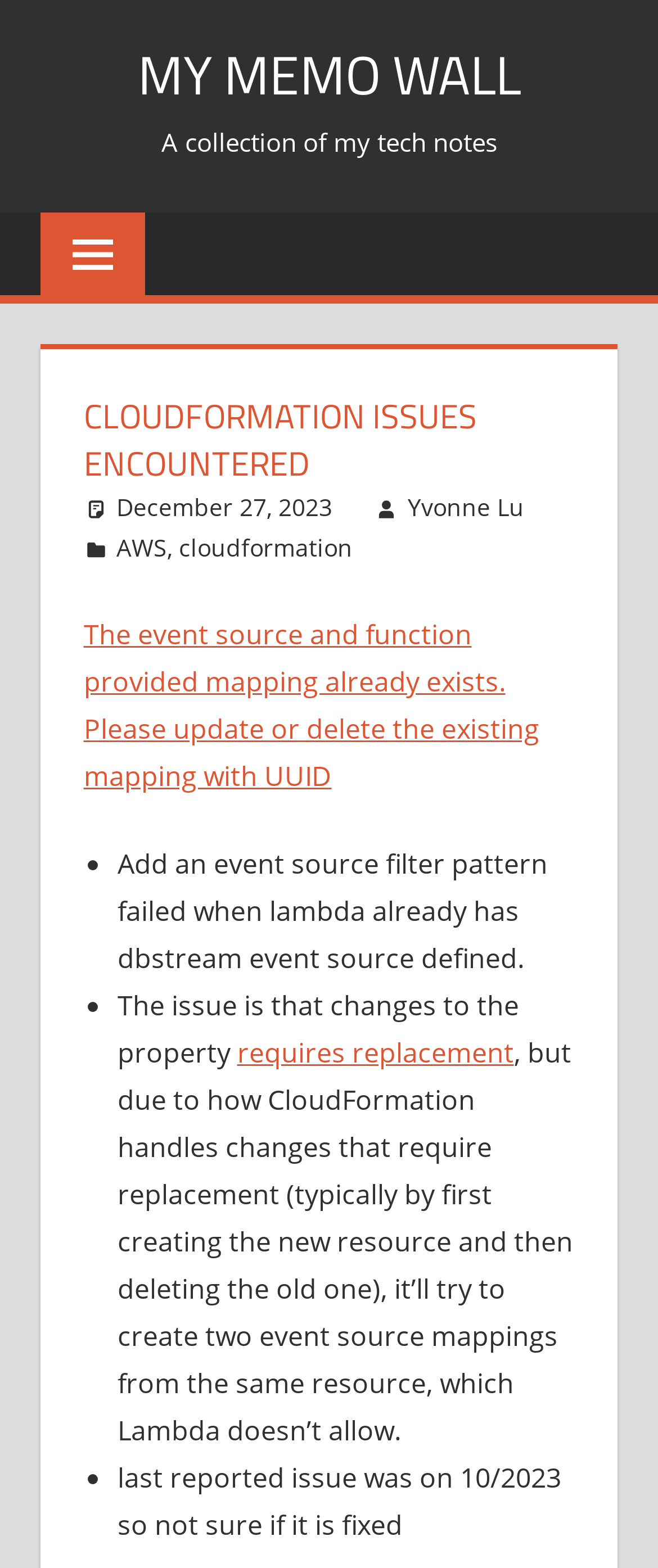What is the category of the issues listed?
Respond to the question with a well-detailed and thorough answer.

The category of the issues listed can be determined by looking at the header section of the webpage, where it is written as 'CLOUDFORMATION ISSUES ENCOUNTERED'. Additionally, the issues themselves mention CloudFormation and related concepts.